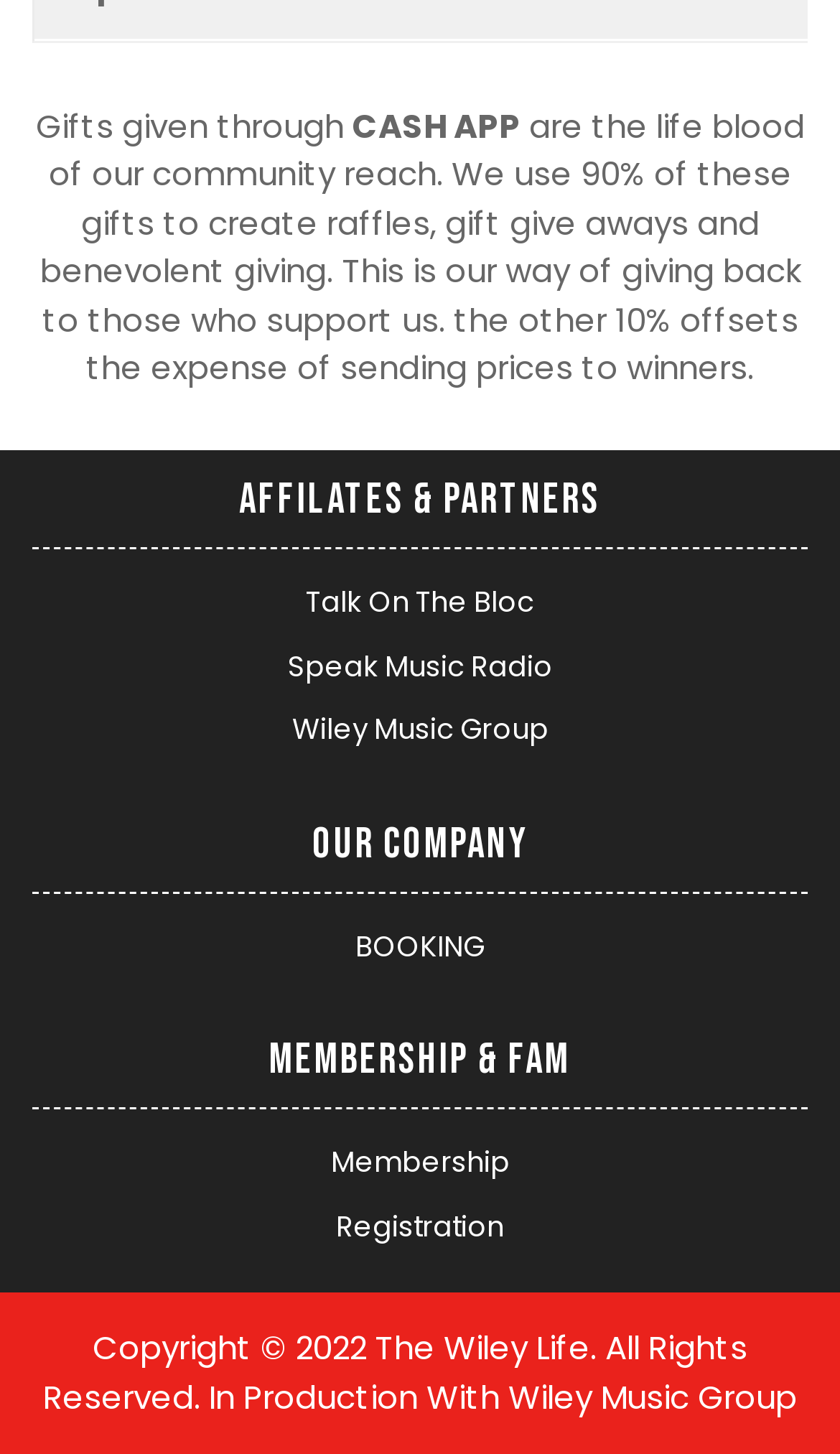With reference to the screenshot, provide a detailed response to the question below:
What is the last section mentioned in the footer?

In the footer section, there are three heading elements: 'AFFILATES & PARTNERS', 'OUR COMPANY', and 'MEMBERSHIP & FAM'. The last section mentioned in the footer is 'MEMBERSHIP & FAM'.